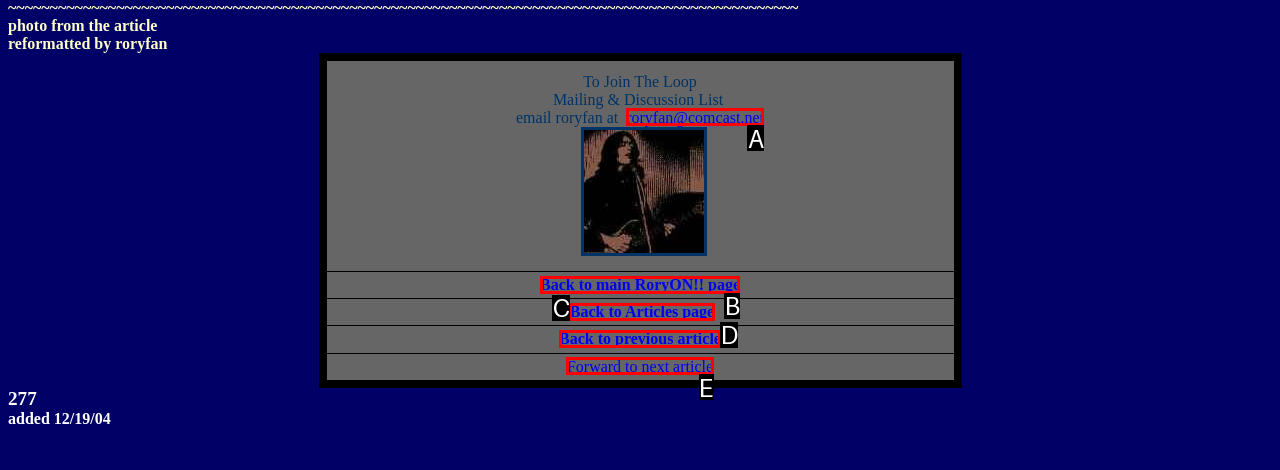Assess the description: Forward to next article and select the option that matches. Provide the letter of the chosen option directly from the given choices.

E